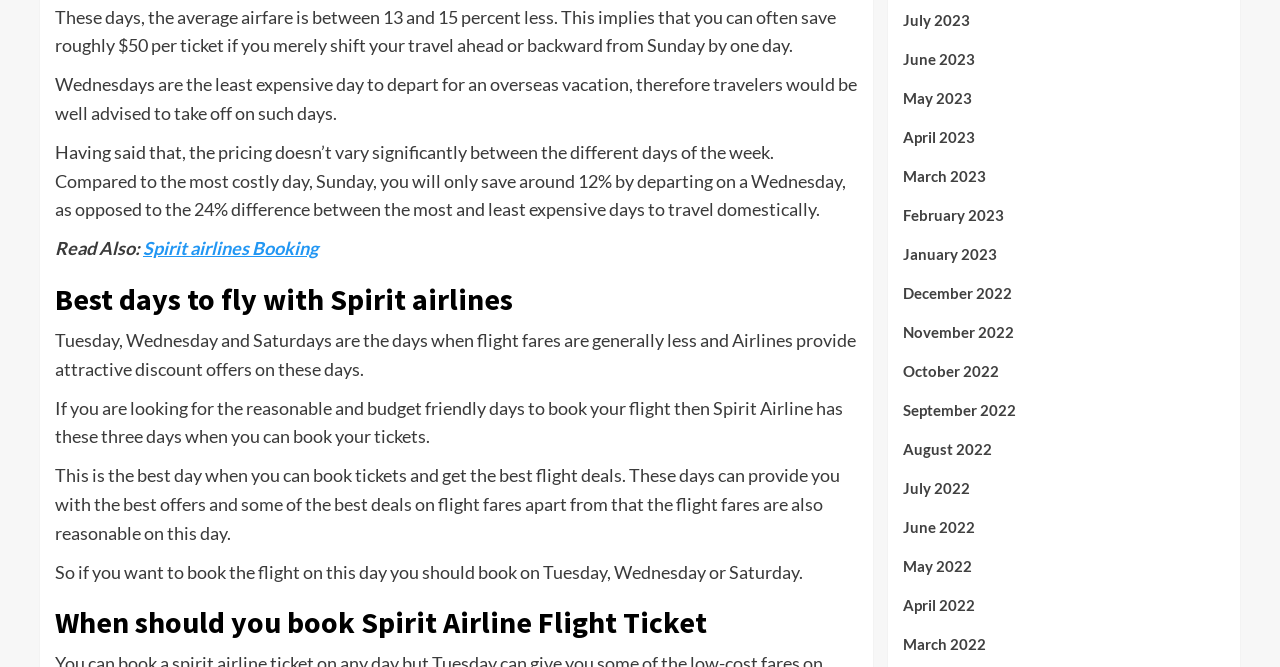How much can you save per ticket by shifting travel ahead or backward from Sunday by one day?
Give a comprehensive and detailed explanation for the question.

The text states, 'This implies that you can often save roughly $50 per ticket if you merely shift your travel ahead or backward from Sunday by one day.' This indicates that shifting travel ahead or backward from Sunday by one day can save roughly $50 per ticket.